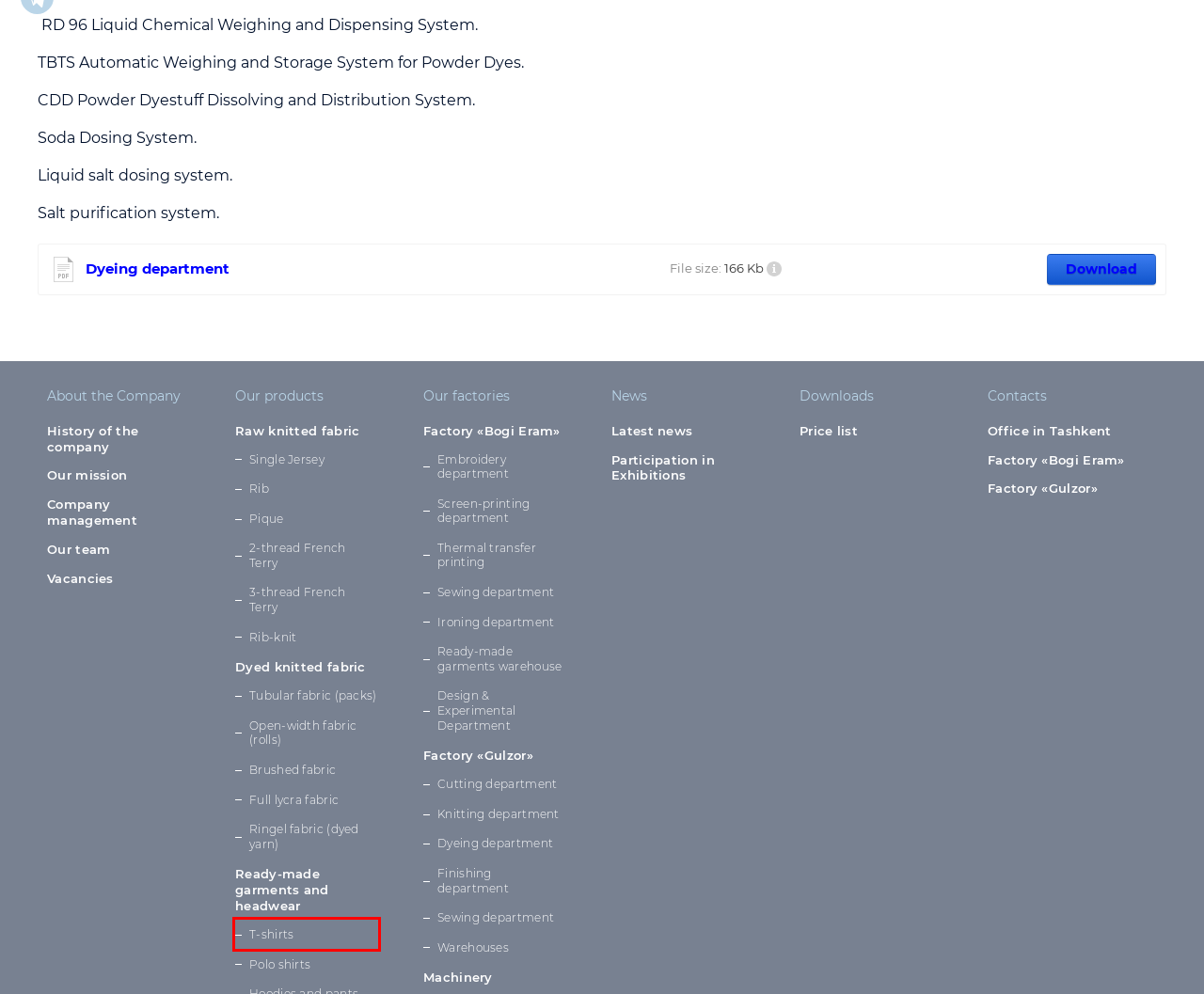You have a screenshot showing a webpage with a red bounding box highlighting an element. Choose the webpage description that best fits the new webpage after clicking the highlighted element. The descriptions are:
A. Participation in Exhibitions
B. Purchase hose pipe fabric (book) cheap. Stocked fabric in a wholesale
C. Design & Experimental Department of Chust Textile
D. Purchase open fabric (packed in rolls) in Uzbekistan
E. Production and fabrication of knitted t-shirts. Purchase at lowest prices in Uzbekistan
F. Ironing workshop of Chust Textile
G. About the Company
H. News

E